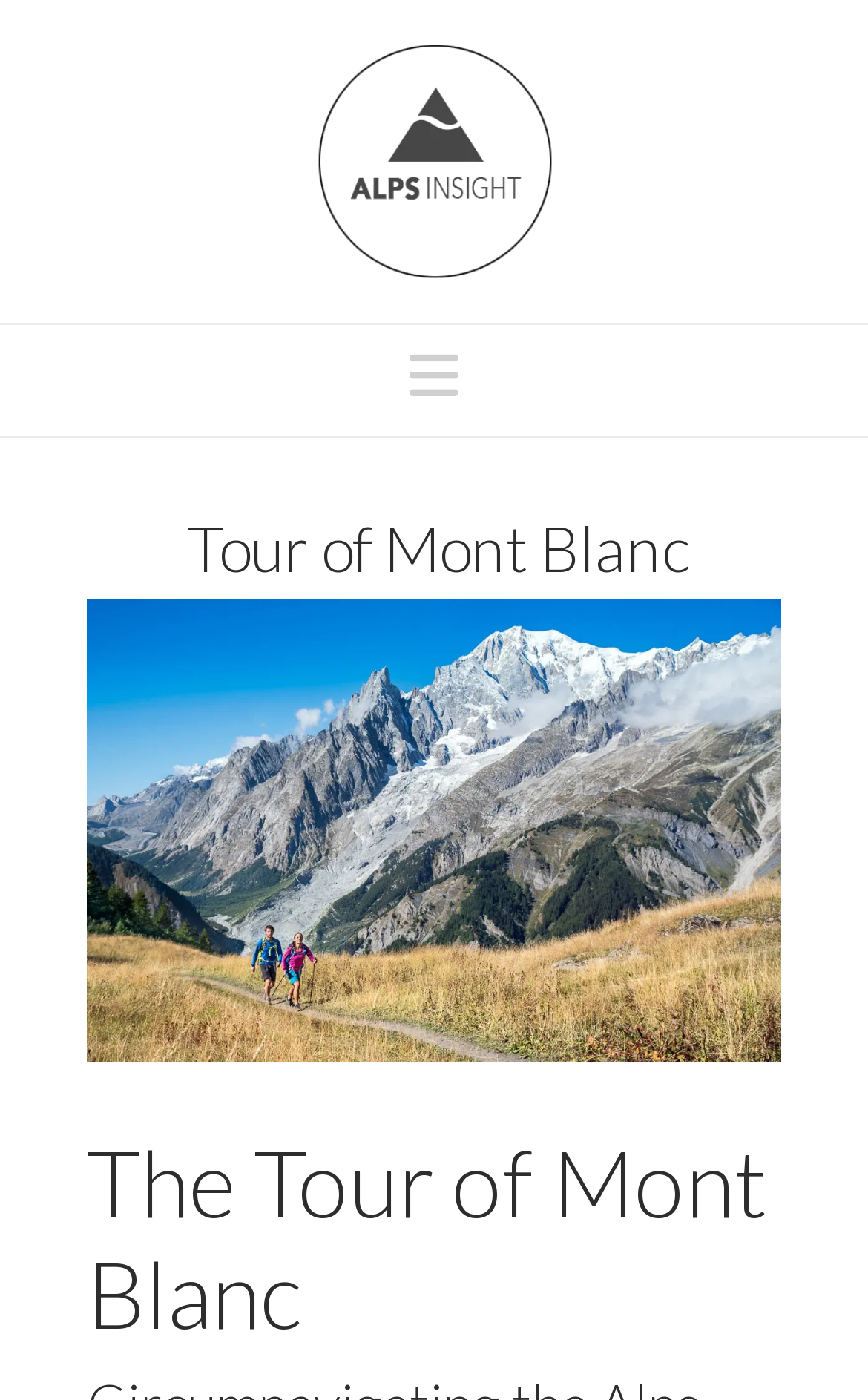Is the navigation button expanded? Using the information from the screenshot, answer with a single word or phrase.

False